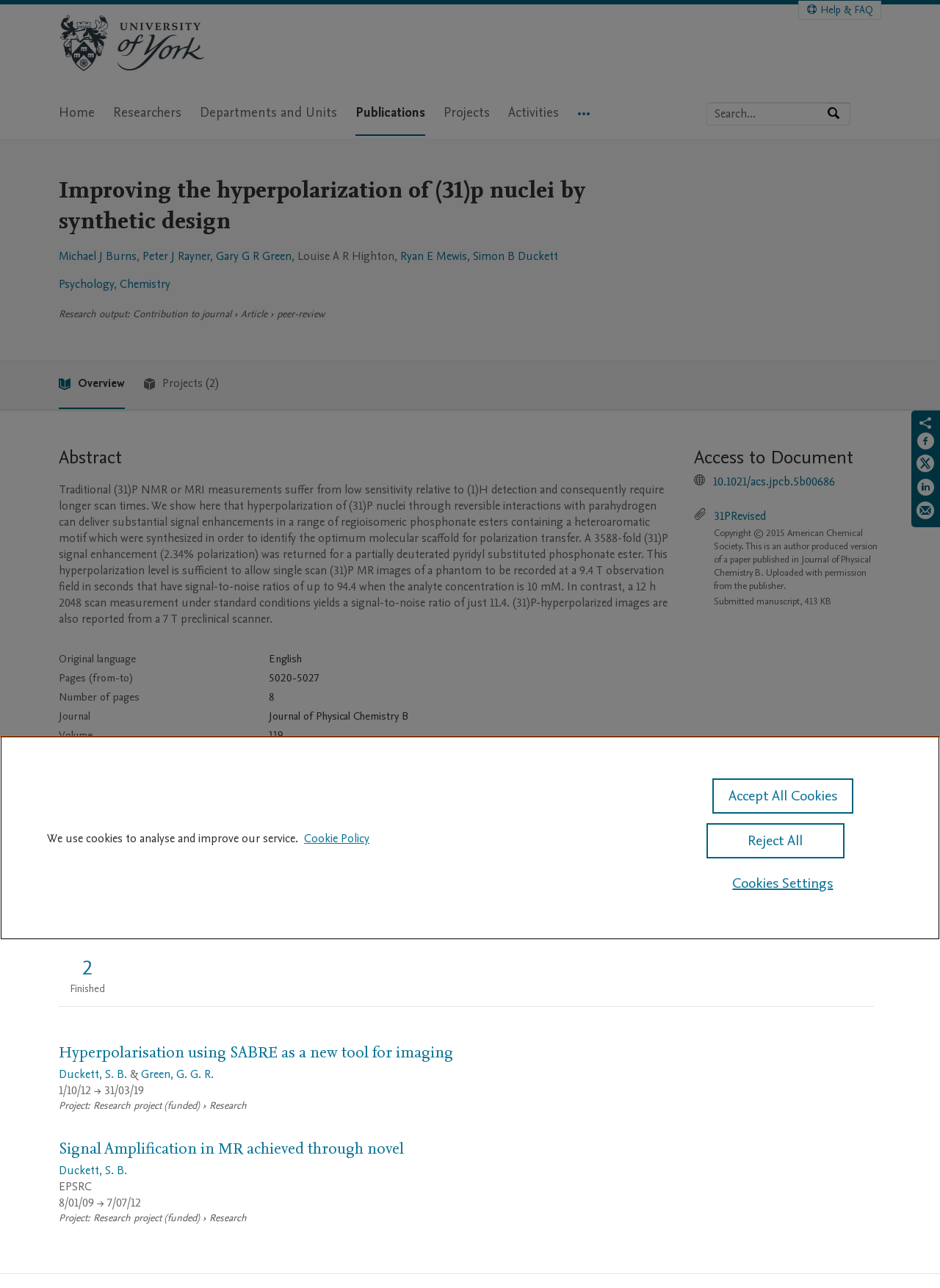Elaborate on the information and visuals displayed on the webpage.

This webpage is about a research article titled "Improving the hyperpolarization of (31)p nuclei by synthetic design" on the York Research Database. At the top, there is a navigation menu with links to "Home", "Researchers", "Departments and Units", "Publications", "Projects", and "Activities". Below the navigation menu, there is a search bar with a button to search by expertise, name, or affiliation.

The main content of the webpage is divided into several sections. The first section displays the article title, followed by the authors' names, including Michael J Burns, Peter J Rayner, Gary G R Green, and others. Below the authors' names, there are links to the departments of Psychology and Chemistry.

The next section is about the research output, which is a contribution to a journal article. There is a table with details about the article, including the original language, pages, number of pages, journal, volume, issue number, and publication status.

Following the table, there is an abstract of the article, which discusses the hyperpolarization of (31)p nuclei through reversible interactions with parahydrogen. The abstract is followed by a section with bibliographical notes, including a copyright statement.

The next section is about access to the document, with links to the article's DOI and a submitted manuscript. Below this section, there is a heading for "Projects" with a link to a project titled "Hyperpolarisation using SABRE as a new tool for imaging". This project has a description and lists the researchers involved, including S. B. Duckett and G. G. R. Green.

At the bottom of the webpage, there are links to help and FAQ, as well as a York Research Database logo.